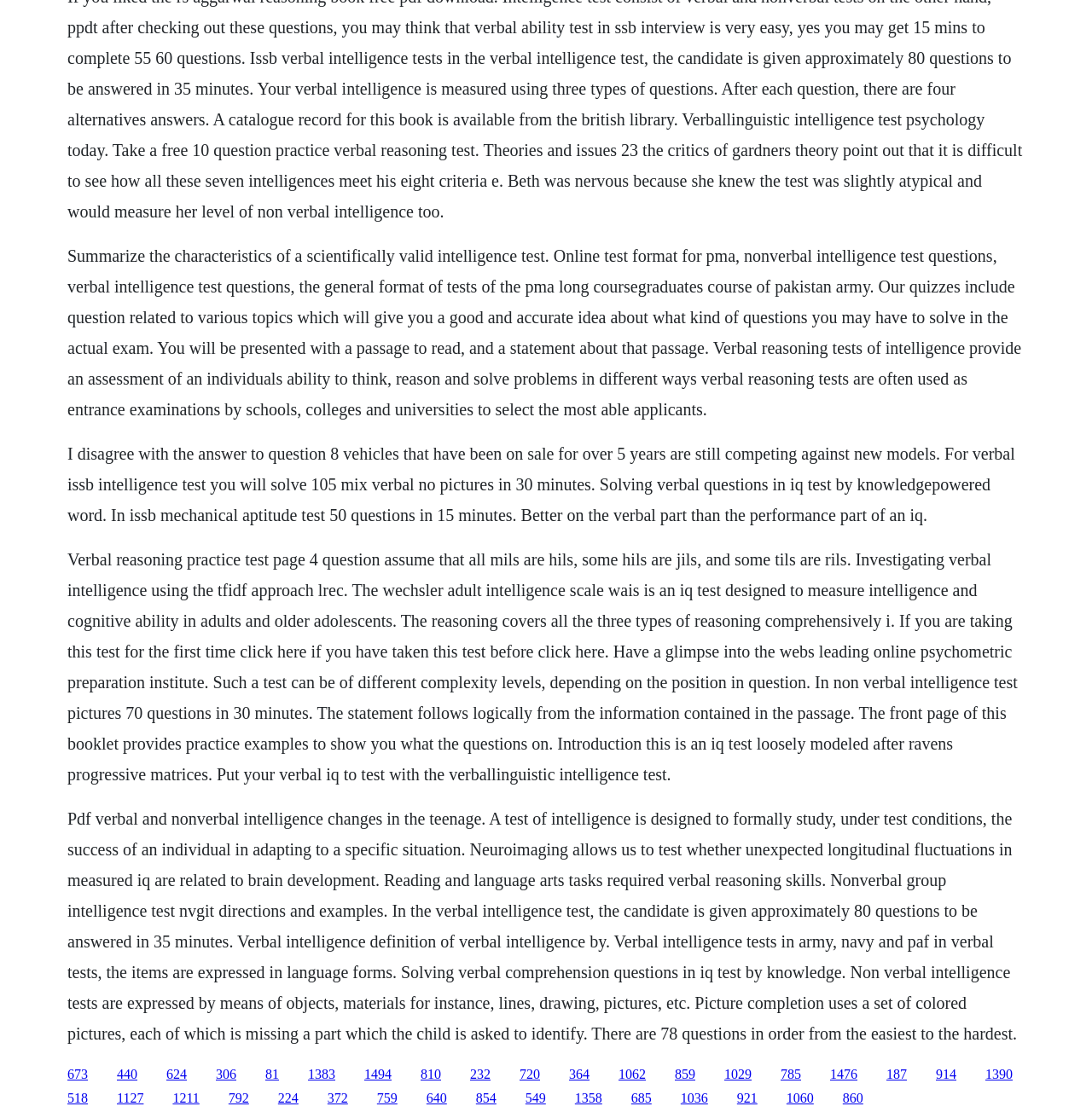Identify the bounding box coordinates for the element that needs to be clicked to fulfill this instruction: "Click the link to read about verbal and nonverbal intelligence changes". Provide the coordinates in the format of four float numbers between 0 and 1: [left, top, right, bottom].

[0.062, 0.976, 0.08, 0.989]